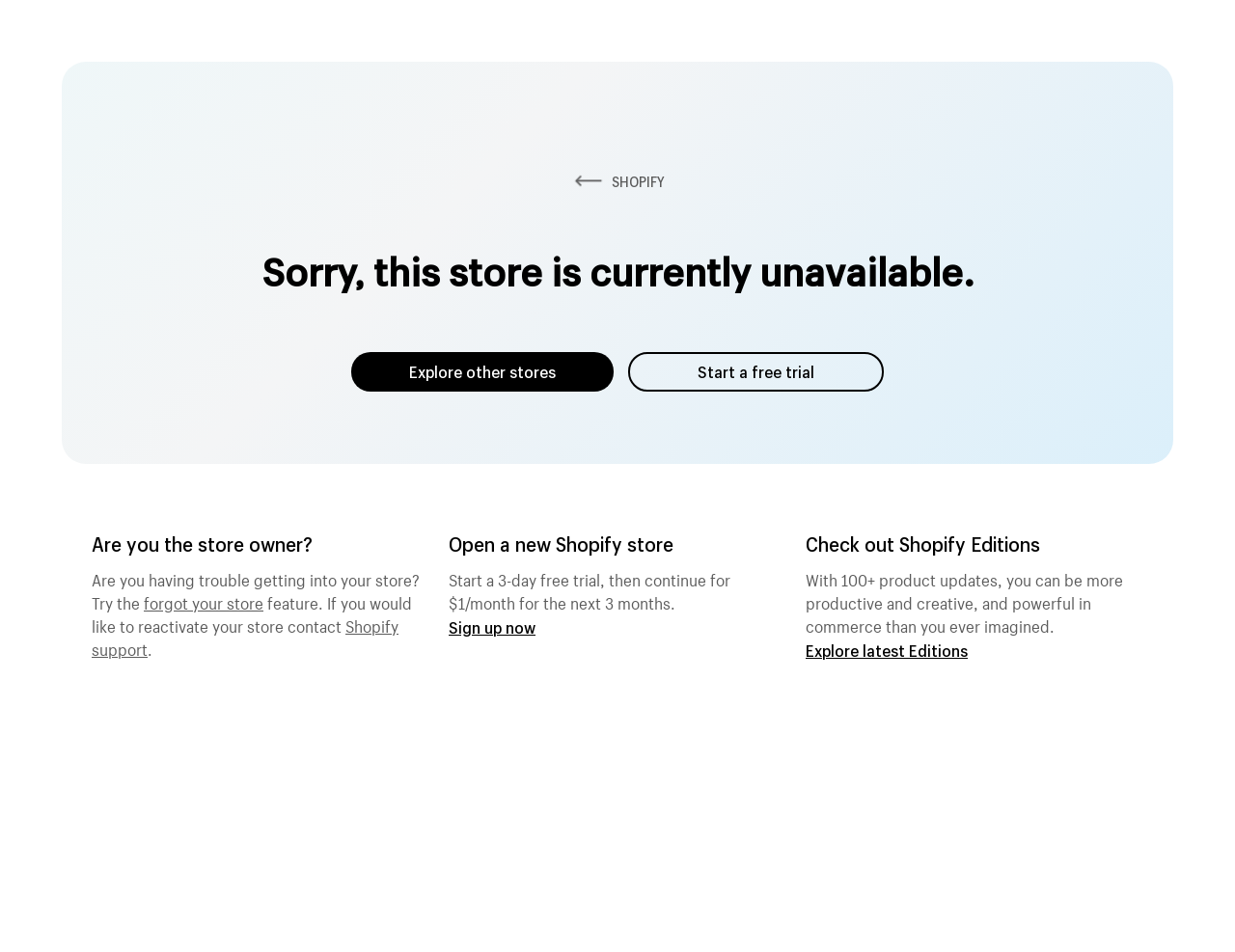Identify and extract the main heading of the webpage.

Sorry, this store is currently unavailable.